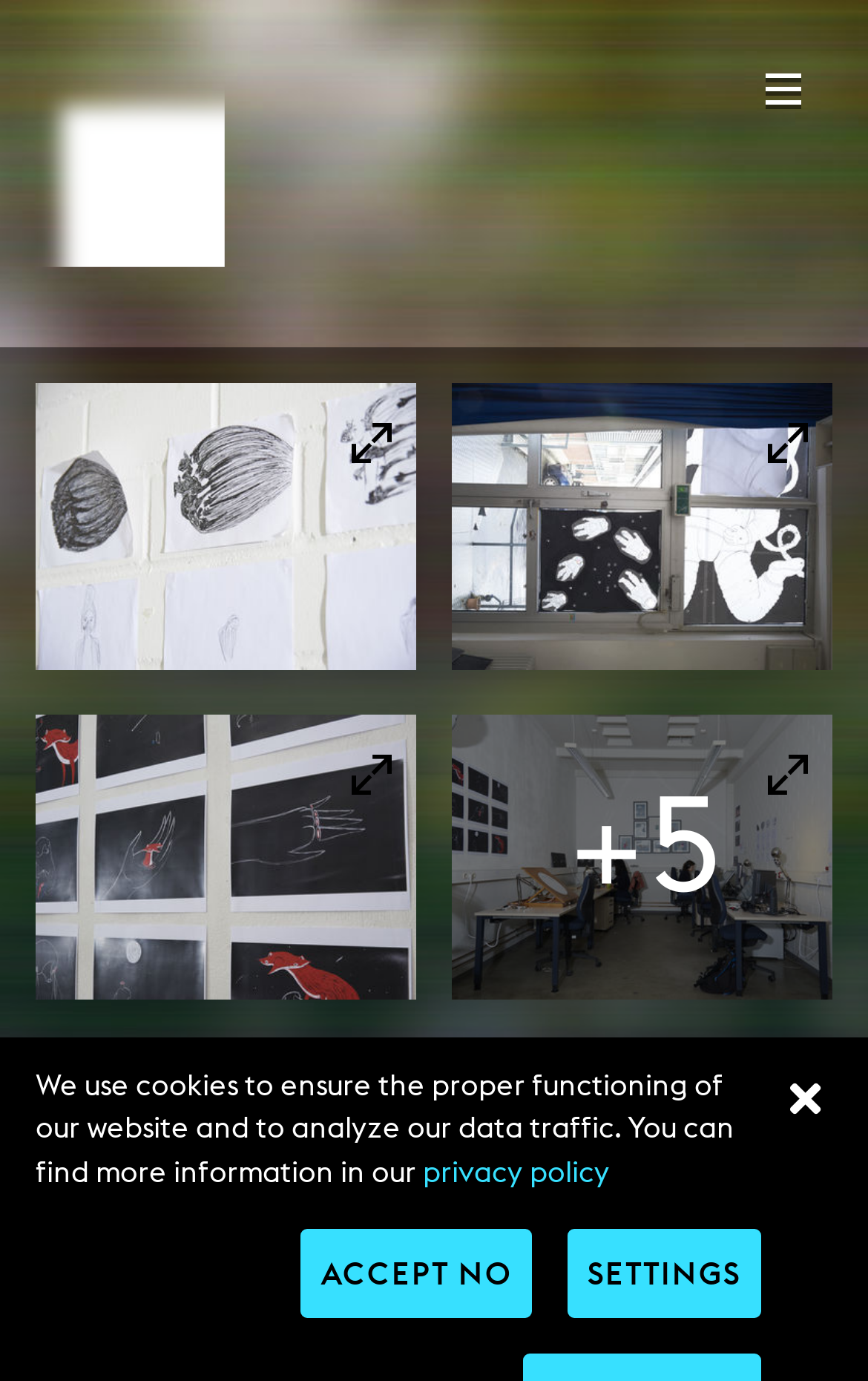Predict the bounding box coordinates of the area that should be clicked to accomplish the following instruction: "Click the search button". The bounding box coordinates should consist of four float numbers between 0 and 1, i.e., [left, top, right, bottom].

[0.651, 0.013, 0.856, 0.083]